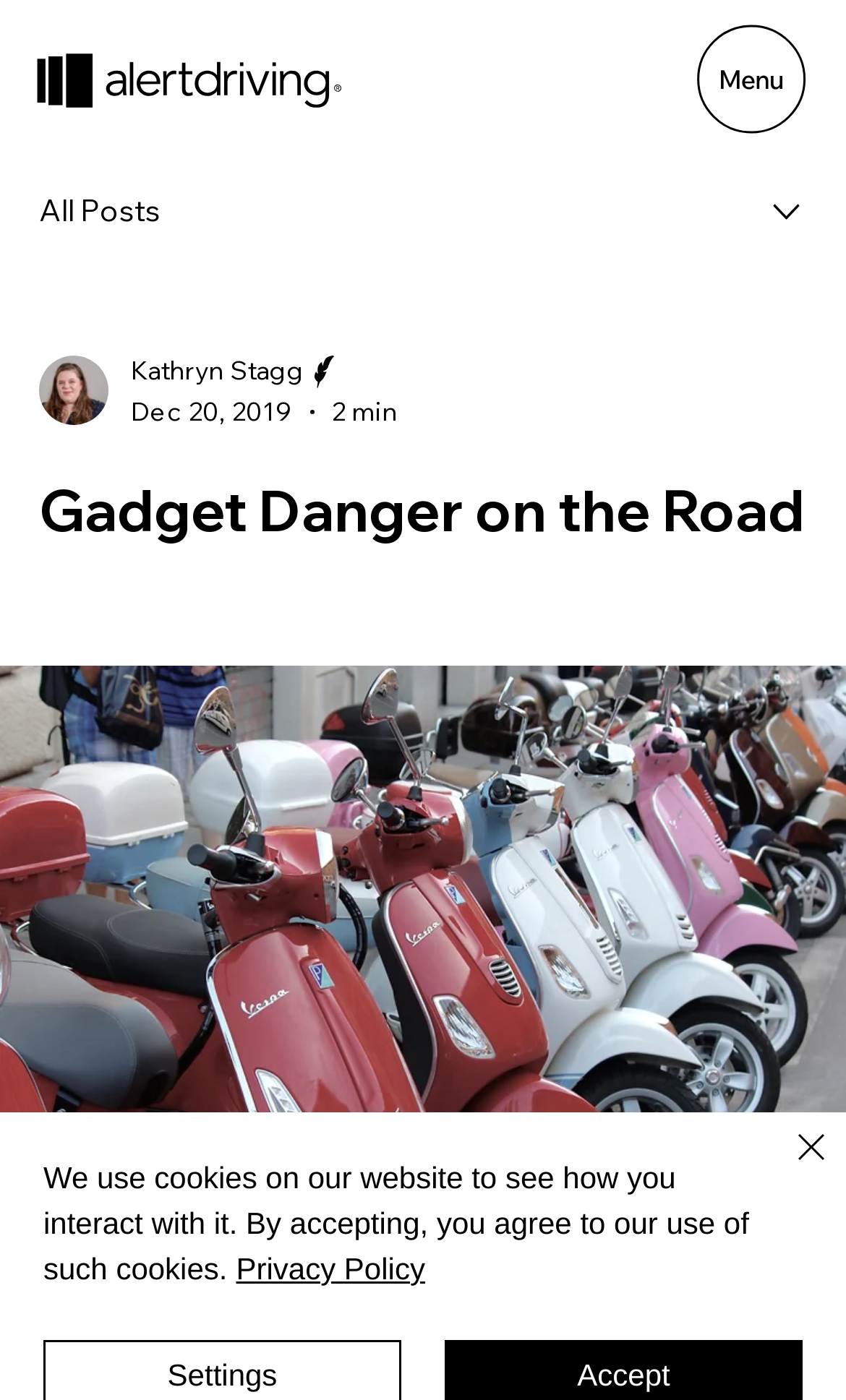What is the author's profession?
By examining the image, provide a one-word or phrase answer.

Writer